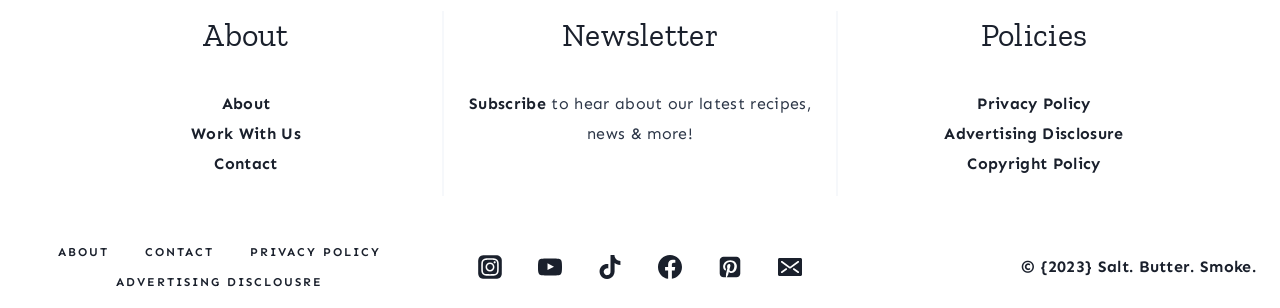Pinpoint the bounding box coordinates of the area that must be clicked to complete this instruction: "Click on About".

[0.173, 0.304, 0.211, 0.366]